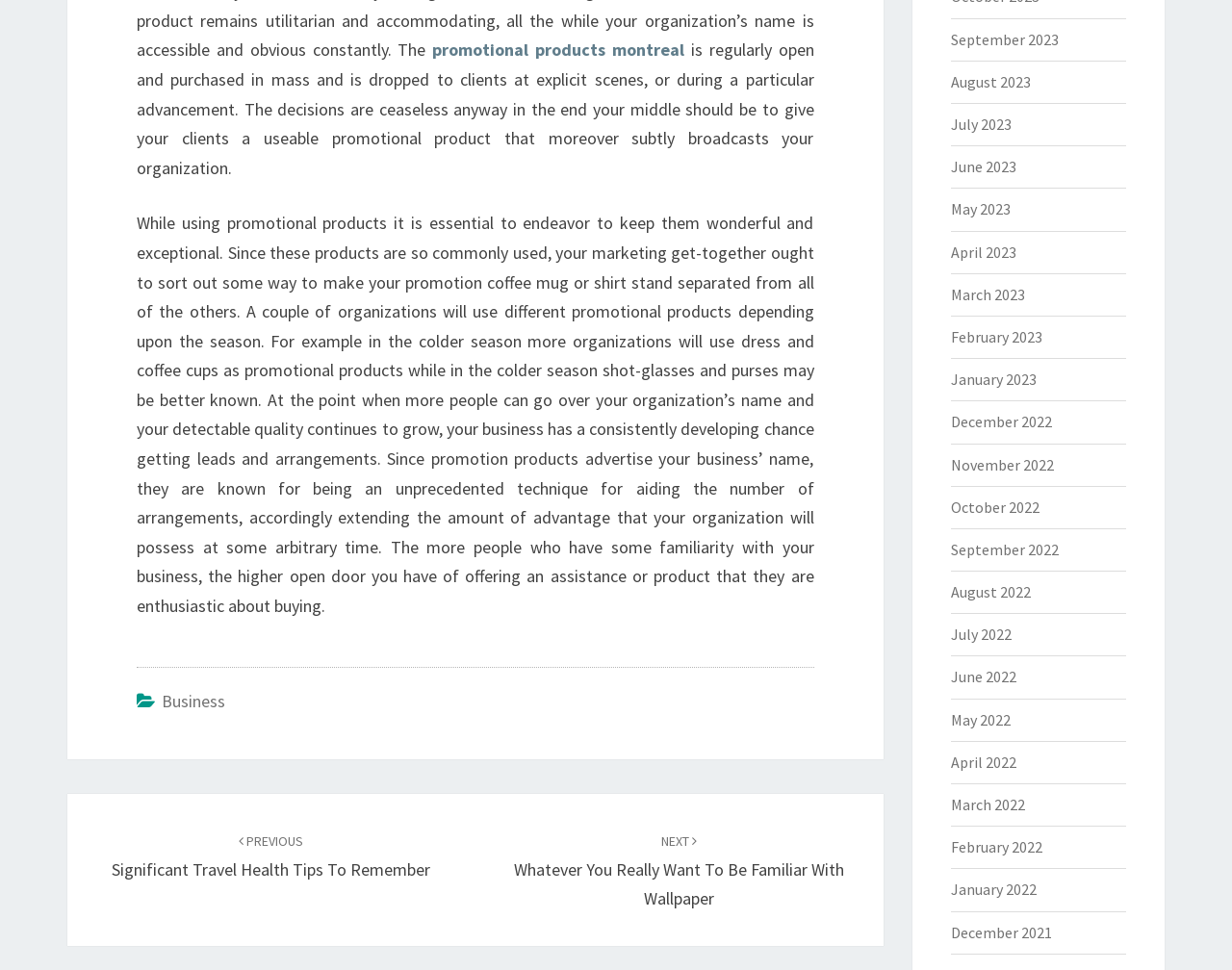How many months of archived posts are available?
From the screenshot, supply a one-word or short-phrase answer.

15 months